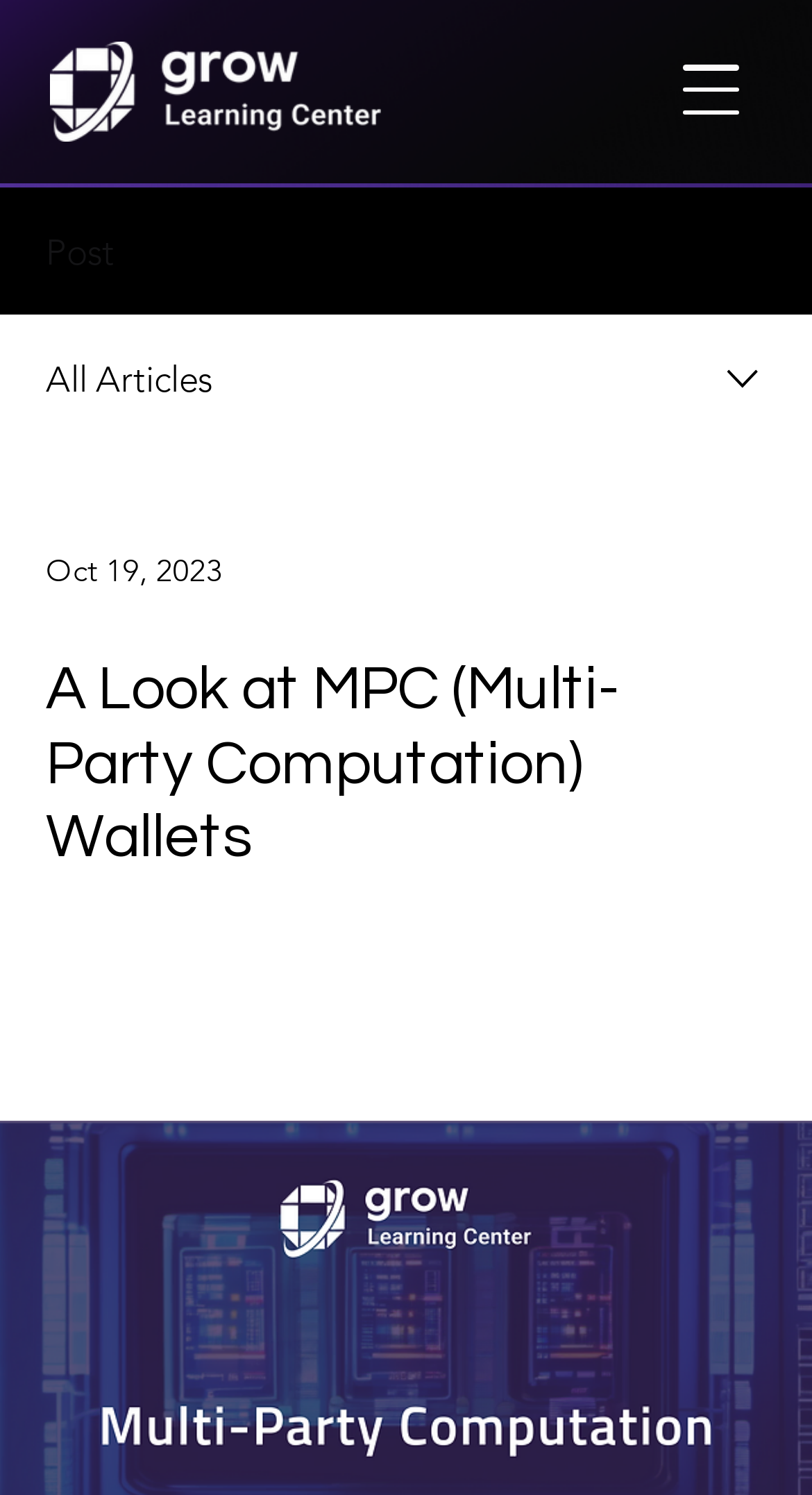Provide a brief response in the form of a single word or phrase:
How many navigation menu items are there?

3